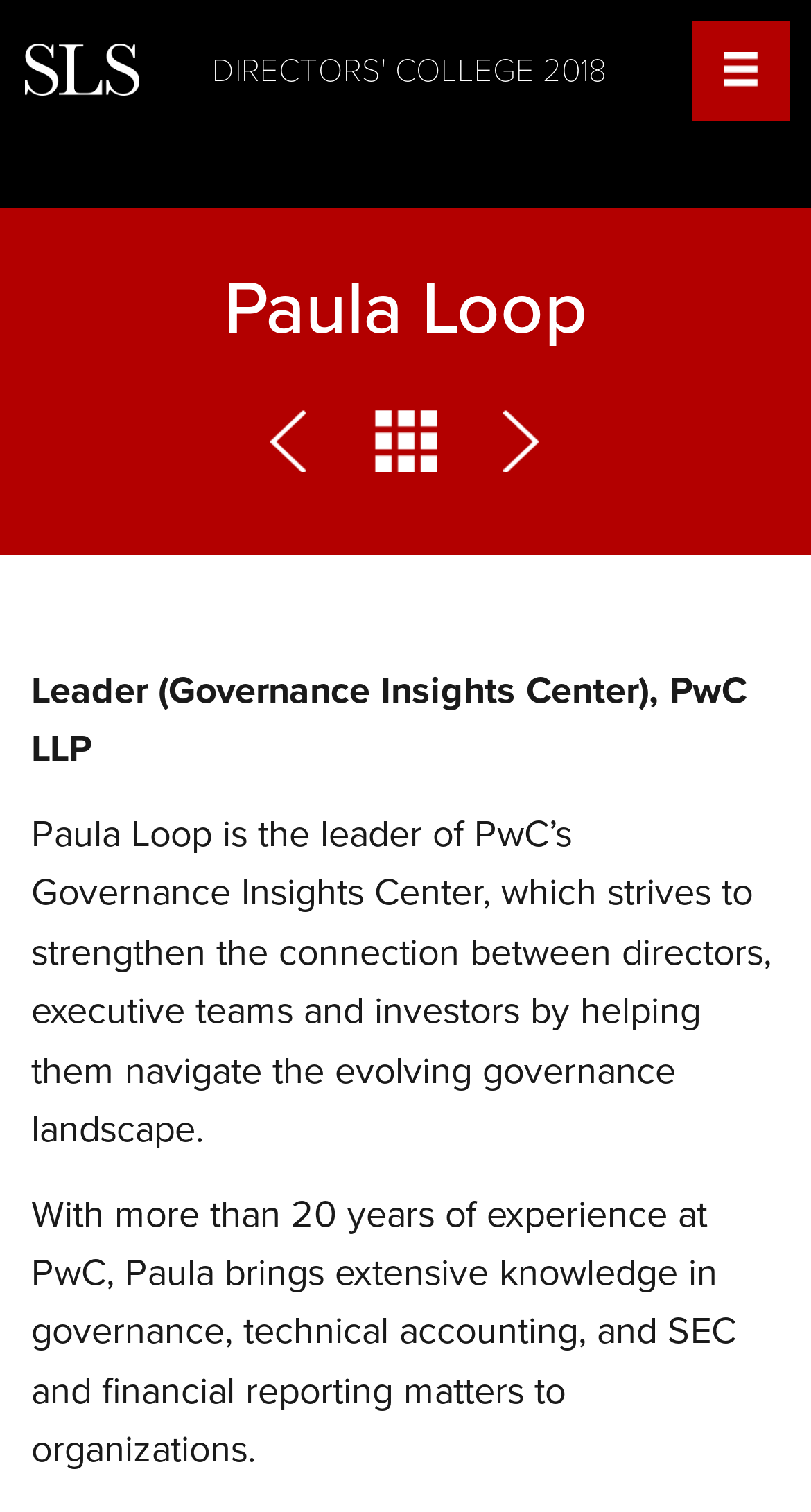Who is the leader of PwC’s Governance Insights Center?
Look at the image and respond to the question as thoroughly as possible.

The answer can be found in the StaticText element with the text 'Leader (Governance Insights Center), PwC LLP' which is followed by the name 'Paula Loop'.